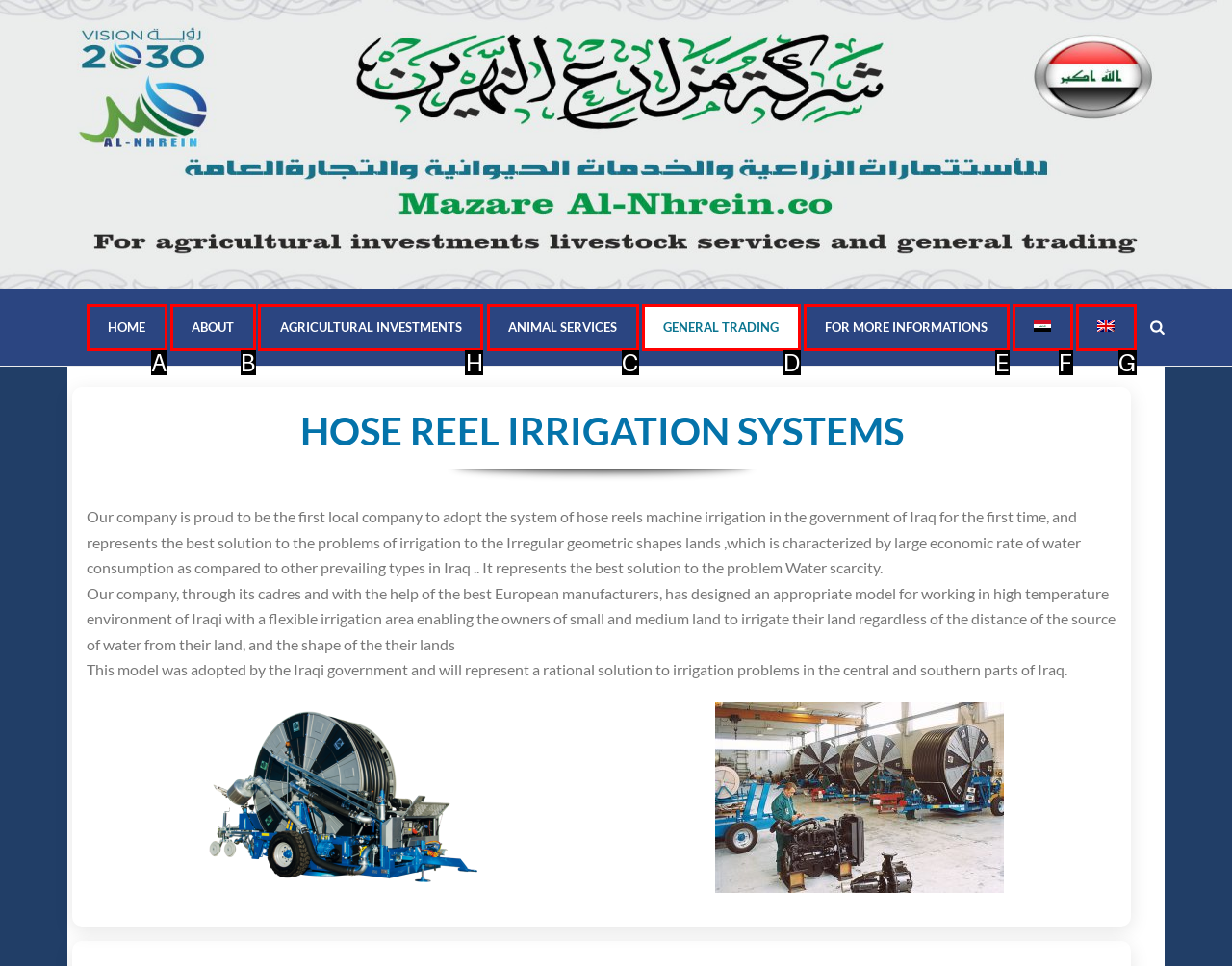Determine which HTML element should be clicked for this task: Learn about AGRICULTURAL INVESTMENTS
Provide the option's letter from the available choices.

H